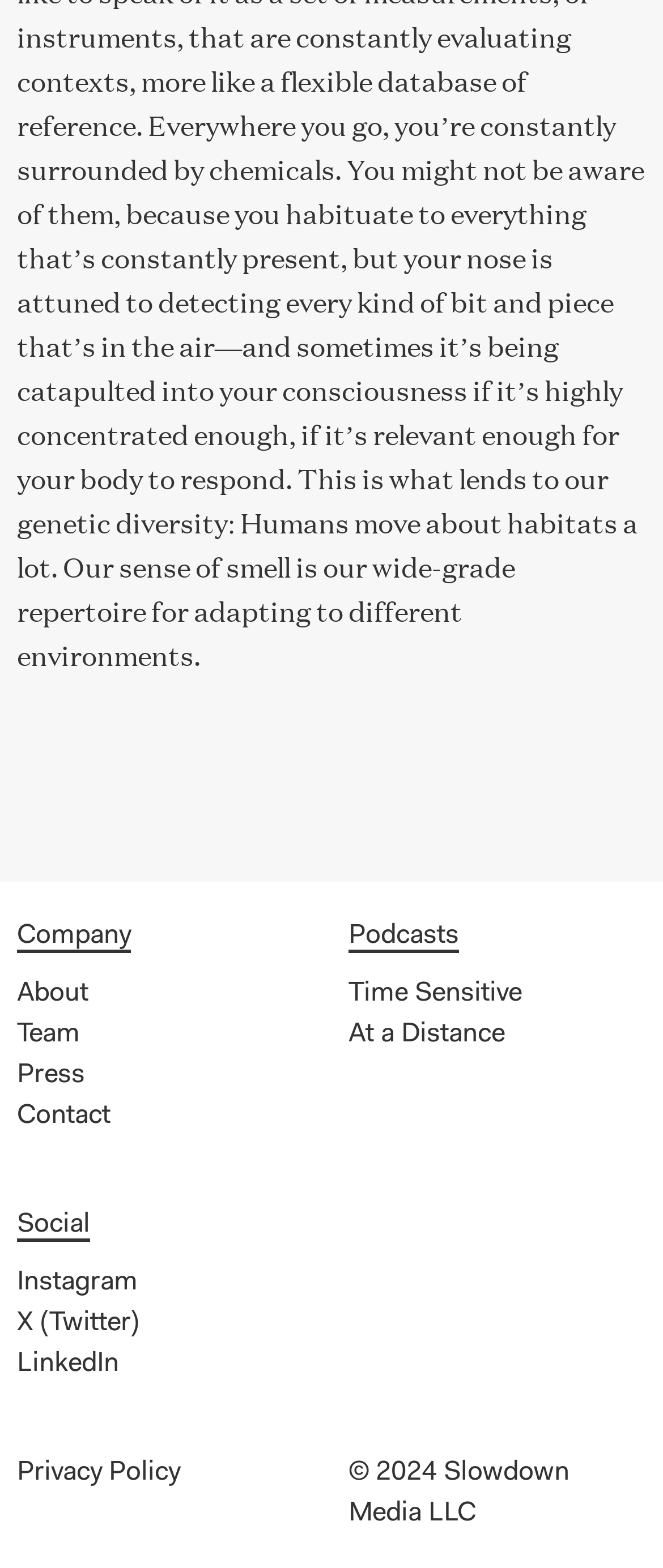What is the company name?
Please give a detailed and elaborate answer to the question.

I found the company name by looking at the bottom of the webpage, where the copyright information is usually located. The text 'Slowdown Media LLC' is placed next to the copyright symbol and the year 2024, indicating that it is the company name.